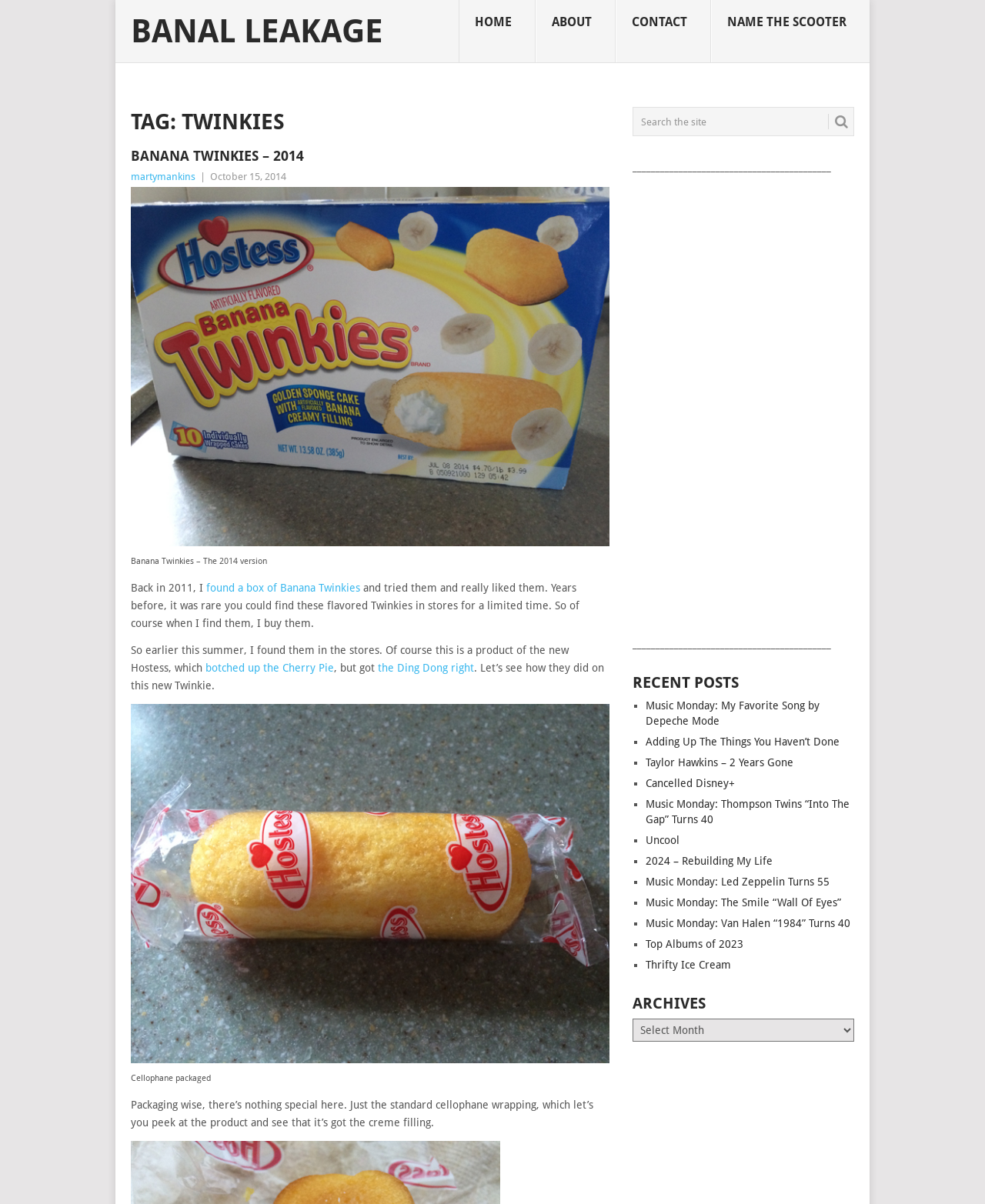Please identify the bounding box coordinates of where to click in order to follow the instruction: "Click the 'Music Monday: My Favorite Song by Depeche Mode' link".

[0.656, 0.581, 0.832, 0.604]